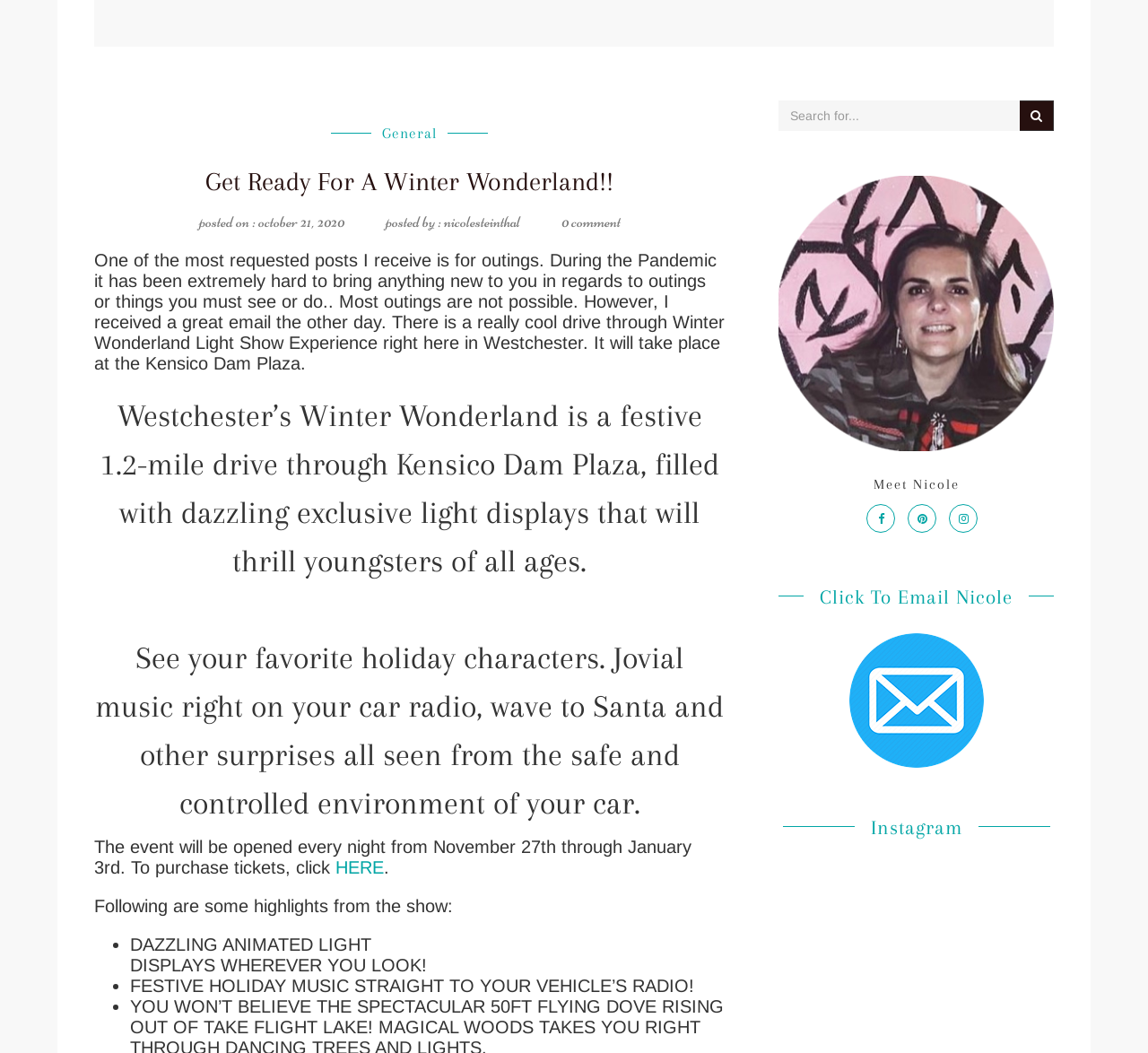Using the format (top-left x, top-left y, bottom-right x, bottom-right y), provide the bounding box coordinates for the described UI element. All values should be floating point numbers between 0 and 1: General

[0.333, 0.118, 0.381, 0.135]